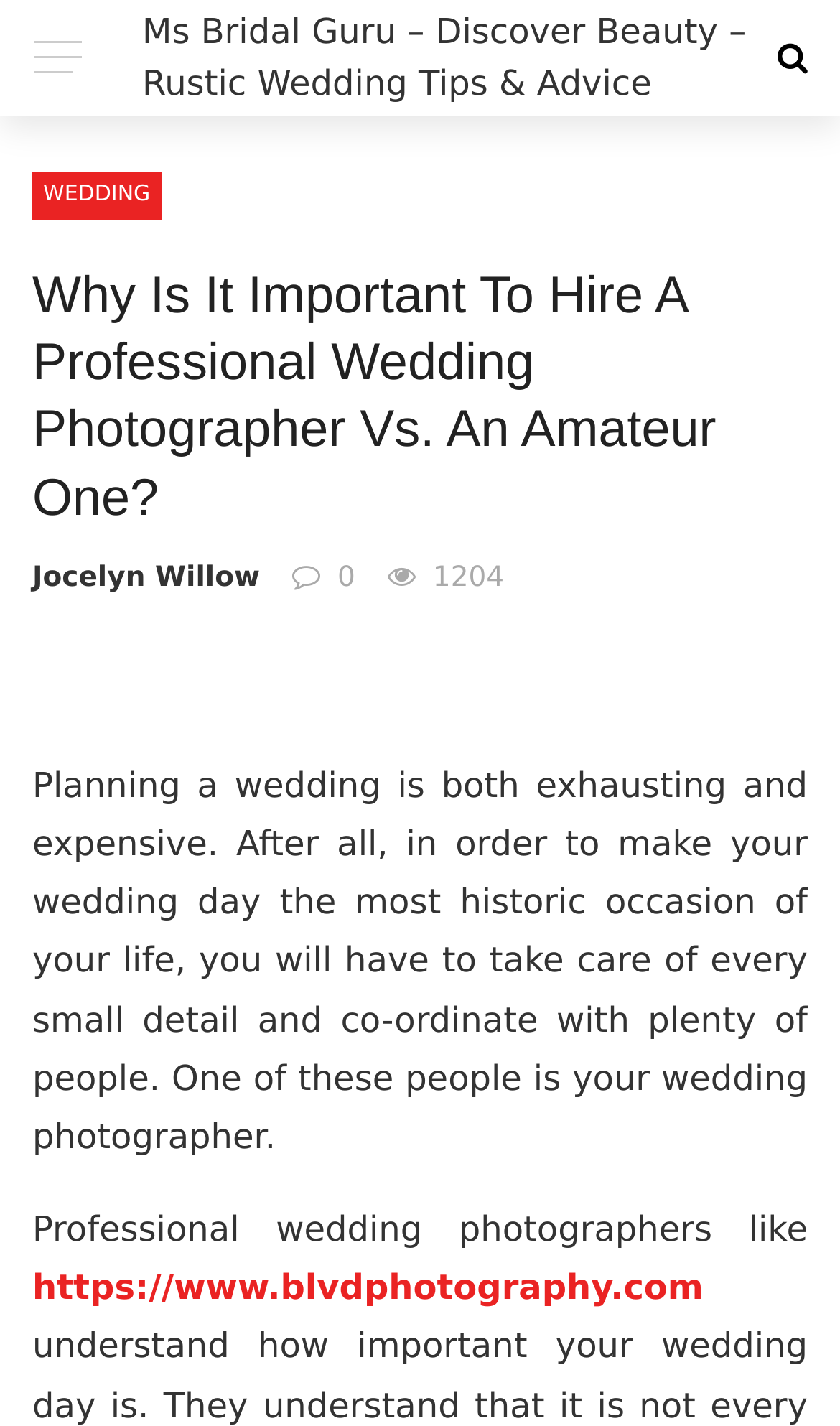Using the provided element description: "Jocelyn Willow", identify the bounding box coordinates. The coordinates should be four floats between 0 and 1 in the order [left, top, right, bottom].

[0.038, 0.394, 0.309, 0.417]